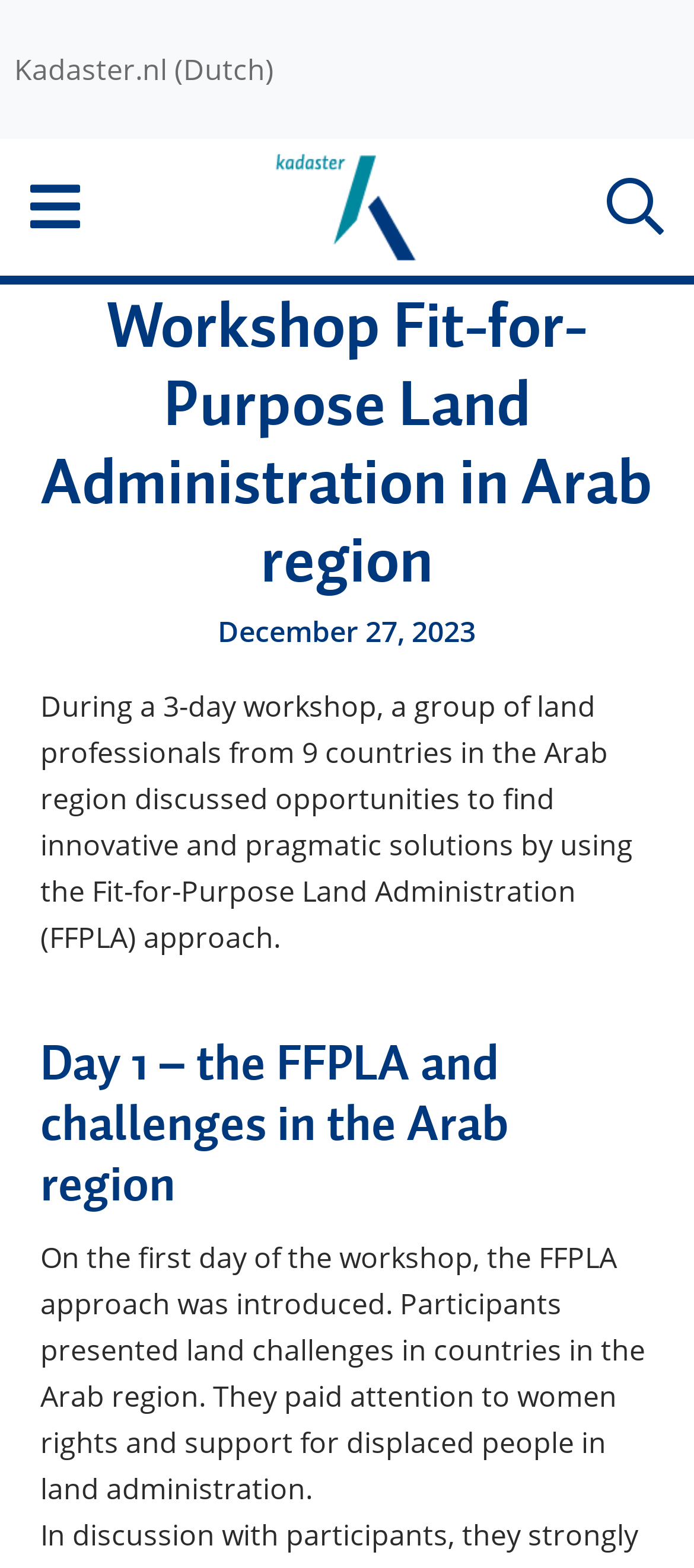How many countries participated in the workshop?
With the help of the image, please provide a detailed response to the question.

The answer can be found in the paragraph that describes the workshop, which states 'a group of land professionals from 9 countries in the Arab region discussed opportunities to find innovative and pragmatic solutions by using the Fit-for-Purpose Land Administration (FFPLA) approach.'